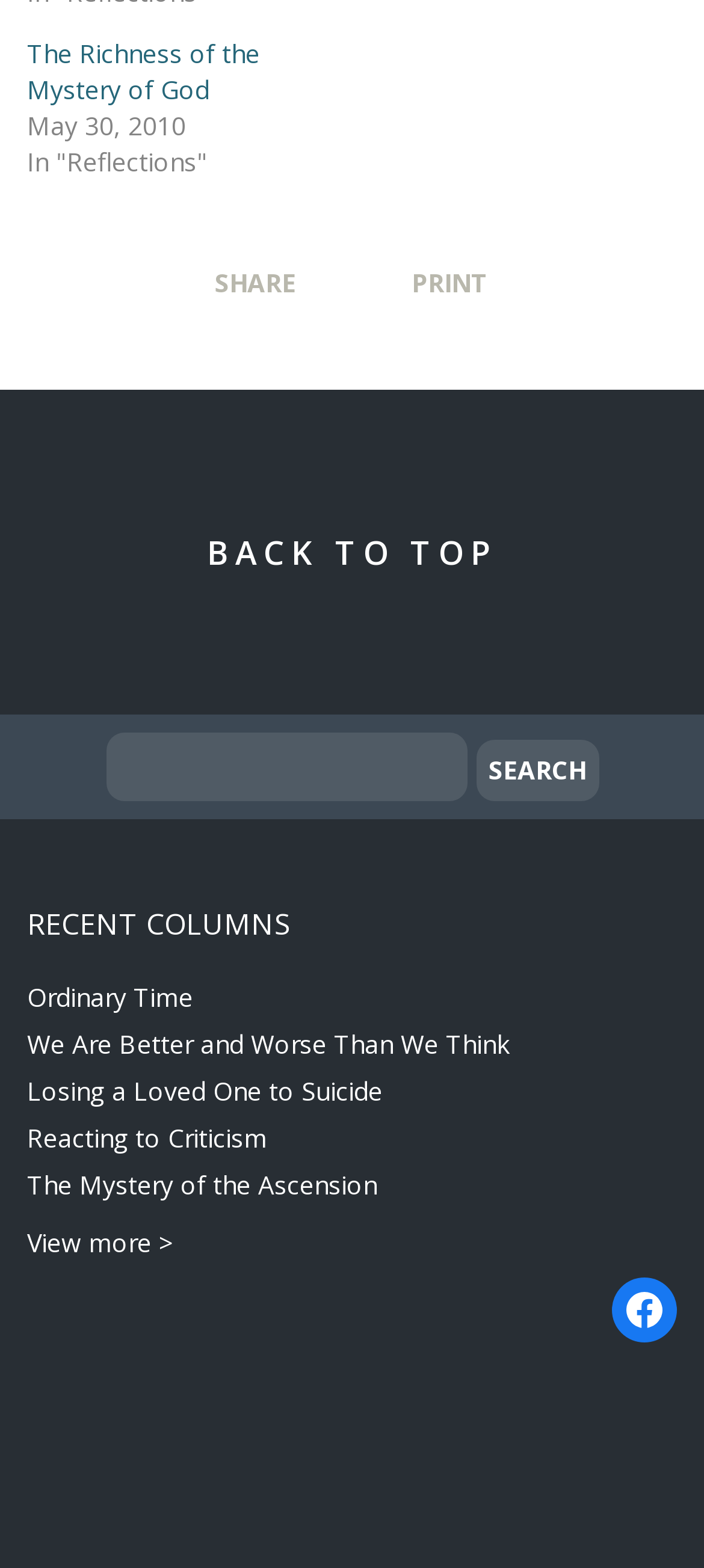Answer the question in a single word or phrase:
What is the title of the first article in the 'RECENT COLUMNS' section?

Ordinary Time